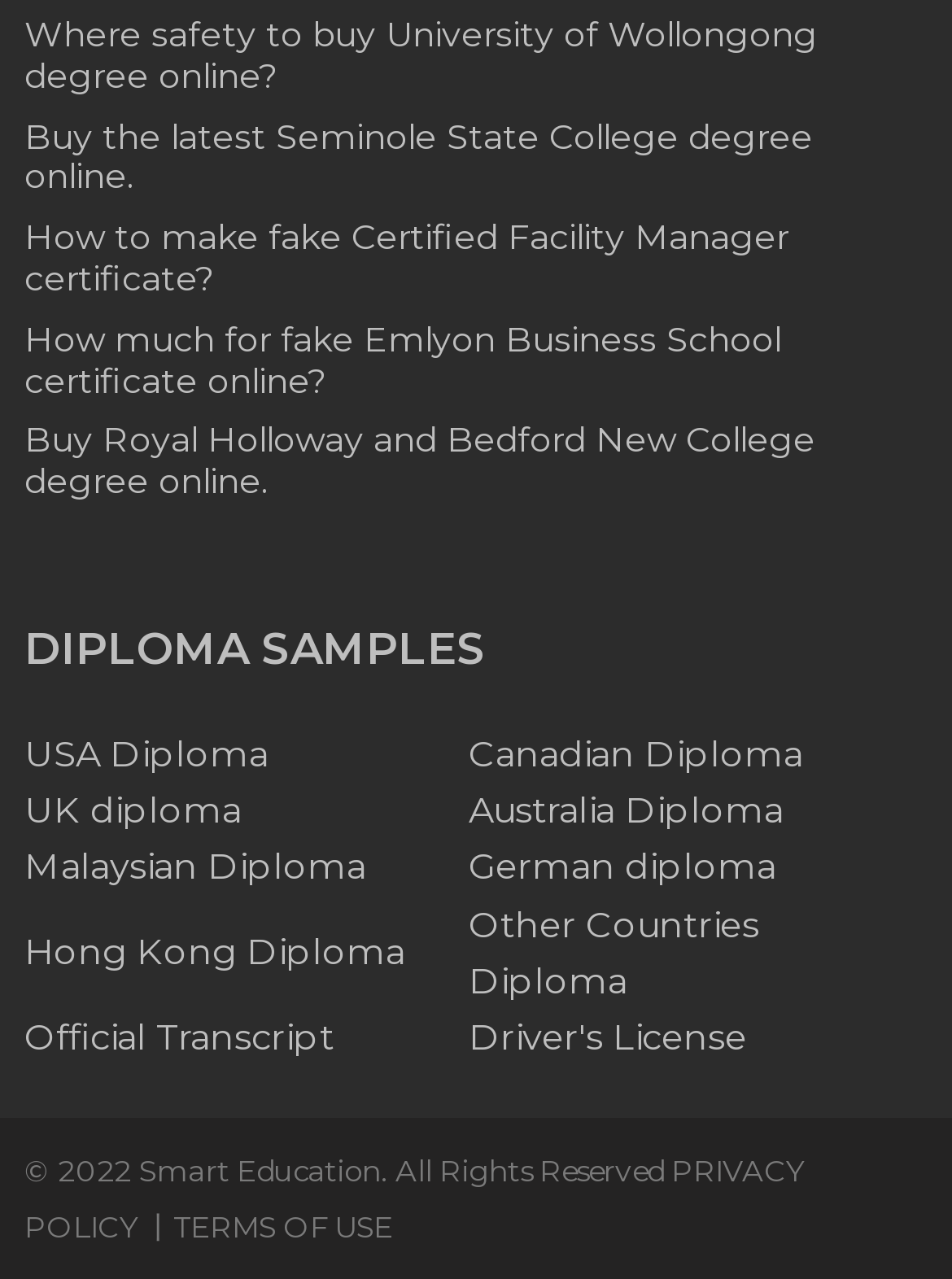Given the description: "TERMS OF USE", determine the bounding box coordinates of the UI element. The coordinates should be formatted as four float numbers between 0 and 1, [left, top, right, bottom].

[0.182, 0.945, 0.413, 0.973]